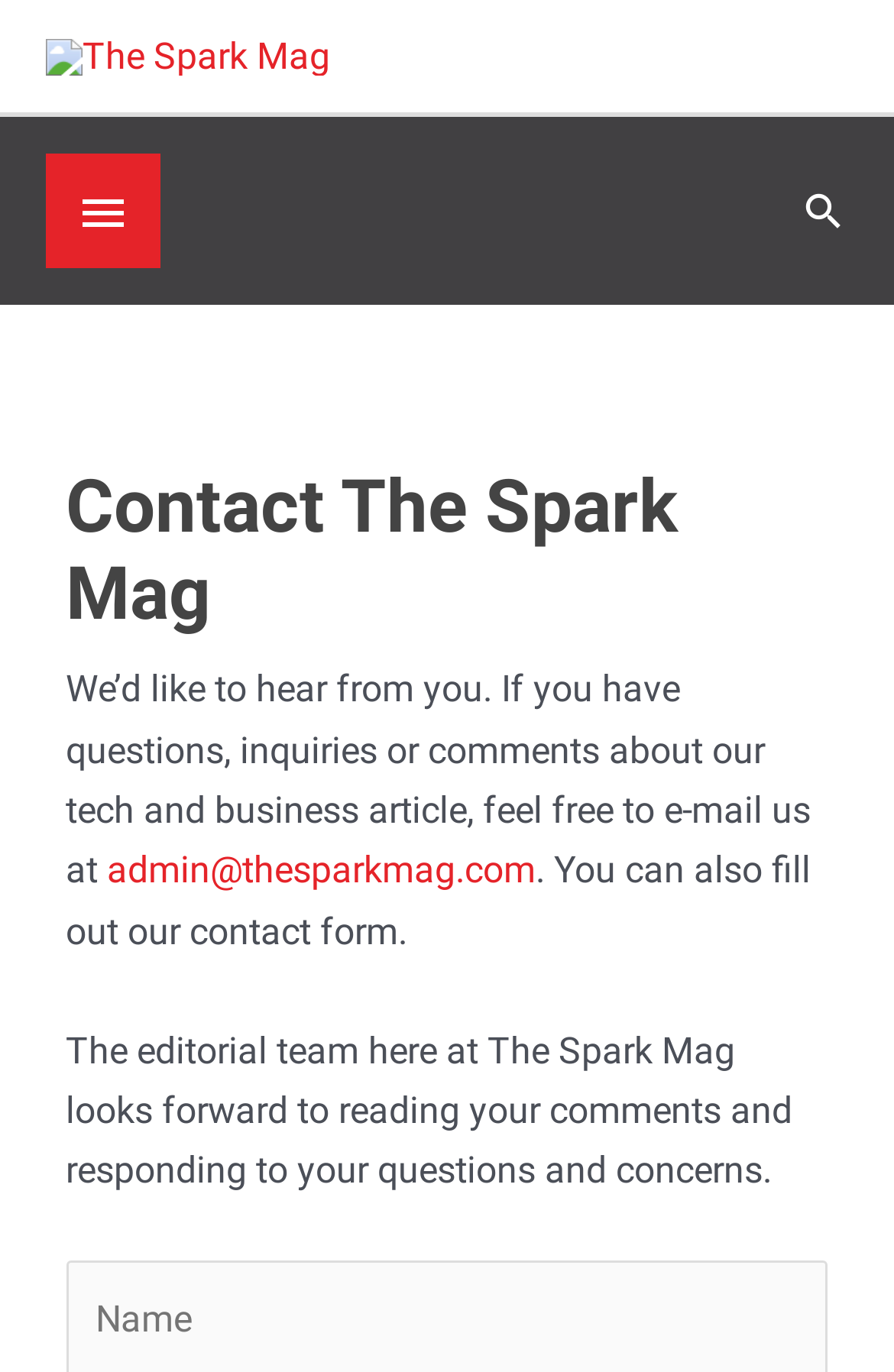Please analyze the image and provide a thorough answer to the question:
What is the purpose of the contact form?

I inferred the purpose of the contact form by reading the text that says 'We’d like to hear from you. If you have questions, inquiries or comments about our tech and business article, feel free to e-mail us...' and then mentions the contact form as an alternative way to reach out.